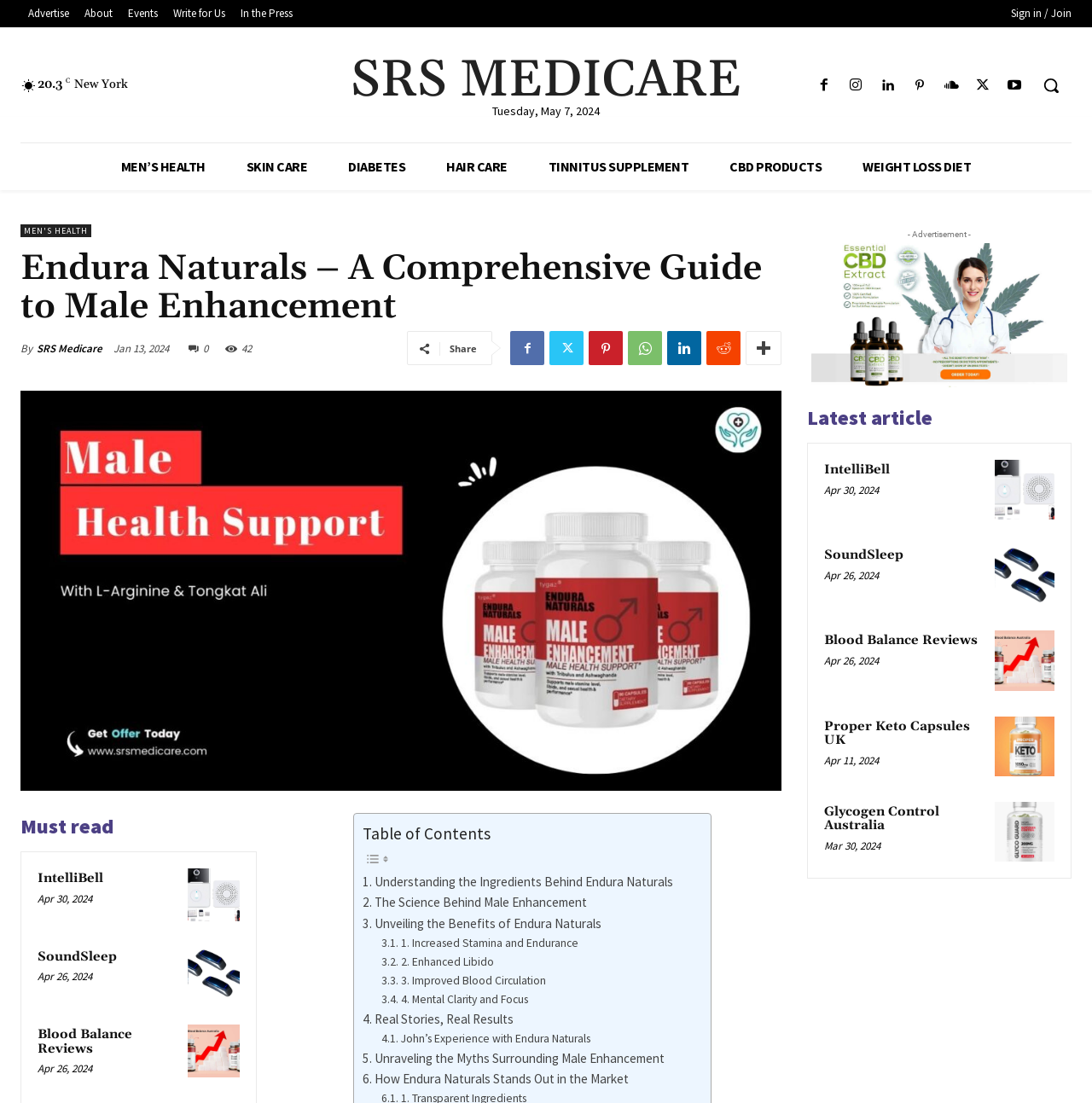From the screenshot, find the bounding box of the UI element matching this description: "The Science Behind Male Enhancement". Supply the bounding box coordinates in the form [left, top, right, bottom], each a float between 0 and 1.

[0.332, 0.809, 0.537, 0.828]